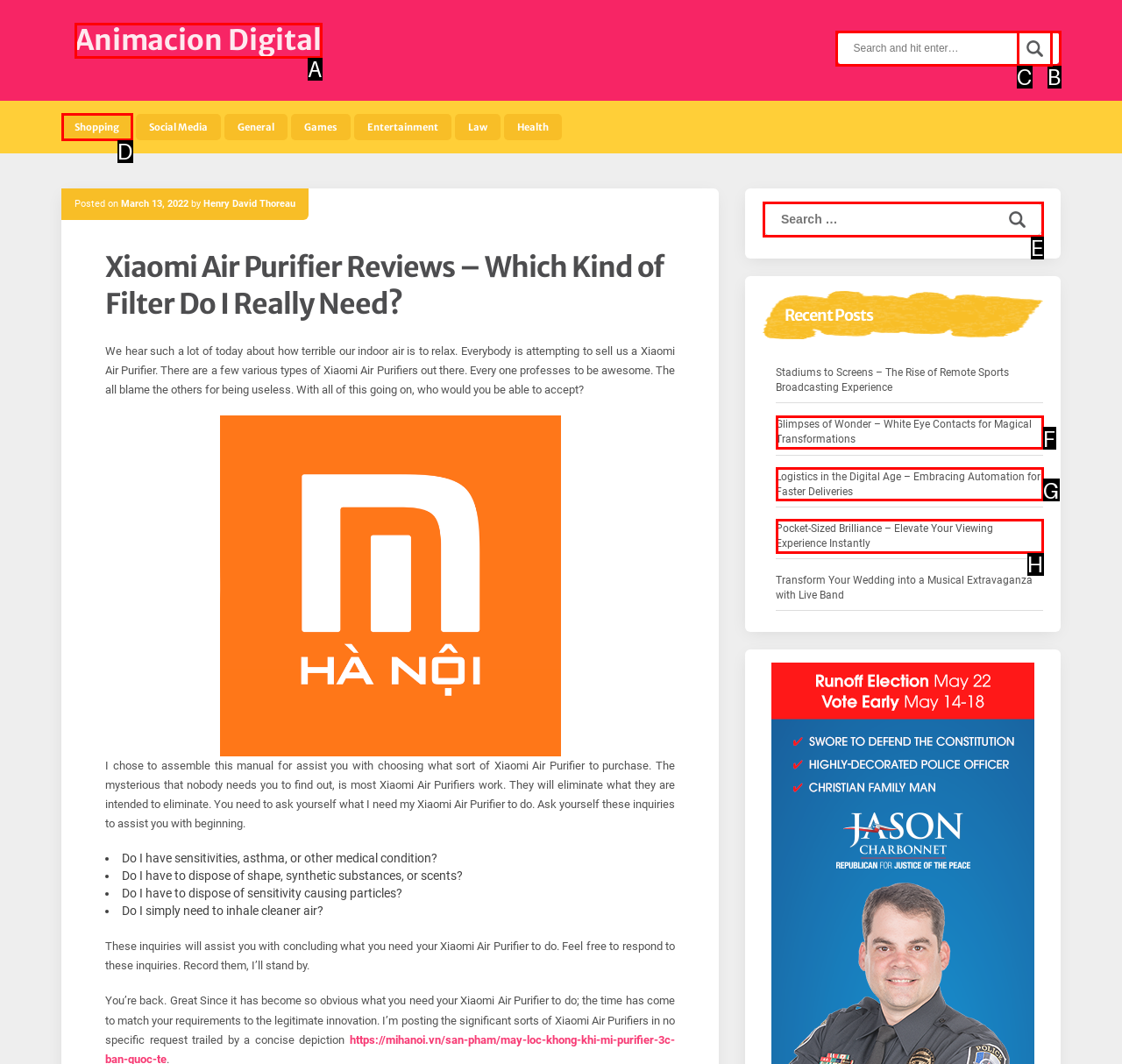Select the UI element that should be clicked to execute the following task: Follow us on Facebook
Provide the letter of the correct choice from the given options.

None